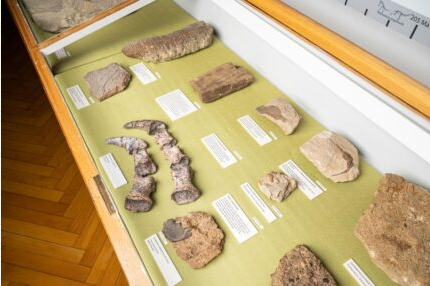Can you look at the image and give a comprehensive answer to the question:
What type of skeleton is prominently displayed?

The caption notes that the prominent fossil fragments appear to be parts of a dinosaur skeleton, recently reunited for public viewing after being stored separately, which allows us to identify the type of skeleton on display.